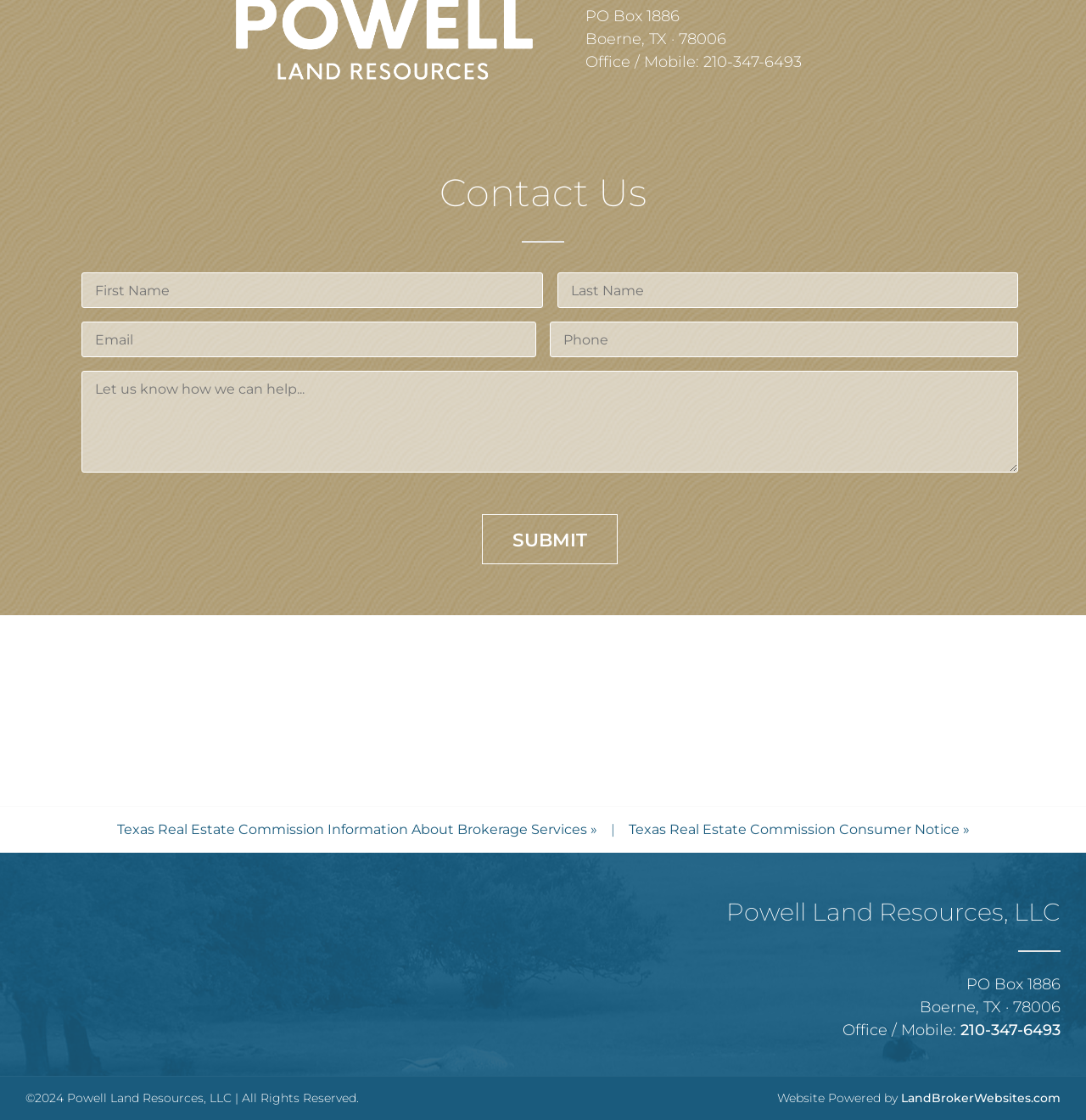Using the elements shown in the image, answer the question comprehensively: What is the name of the company?

I found the company name by looking at the heading element that displays the name as 'Powell Land Resources, LLC'.